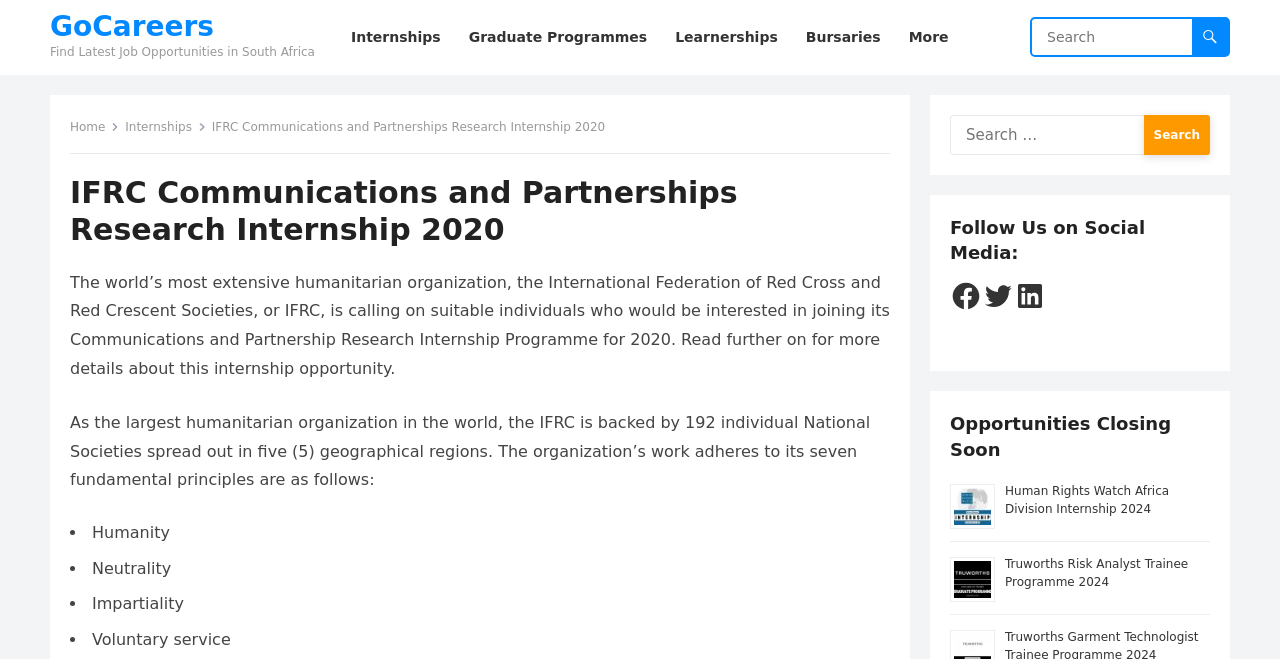What is the name of the internship programme?
Answer the question with detailed information derived from the image.

The question asks for the name of the internship programme. By reading the webpage, I found that the internship programme is called the Communications and Partnership Research Internship Programme for 2020.